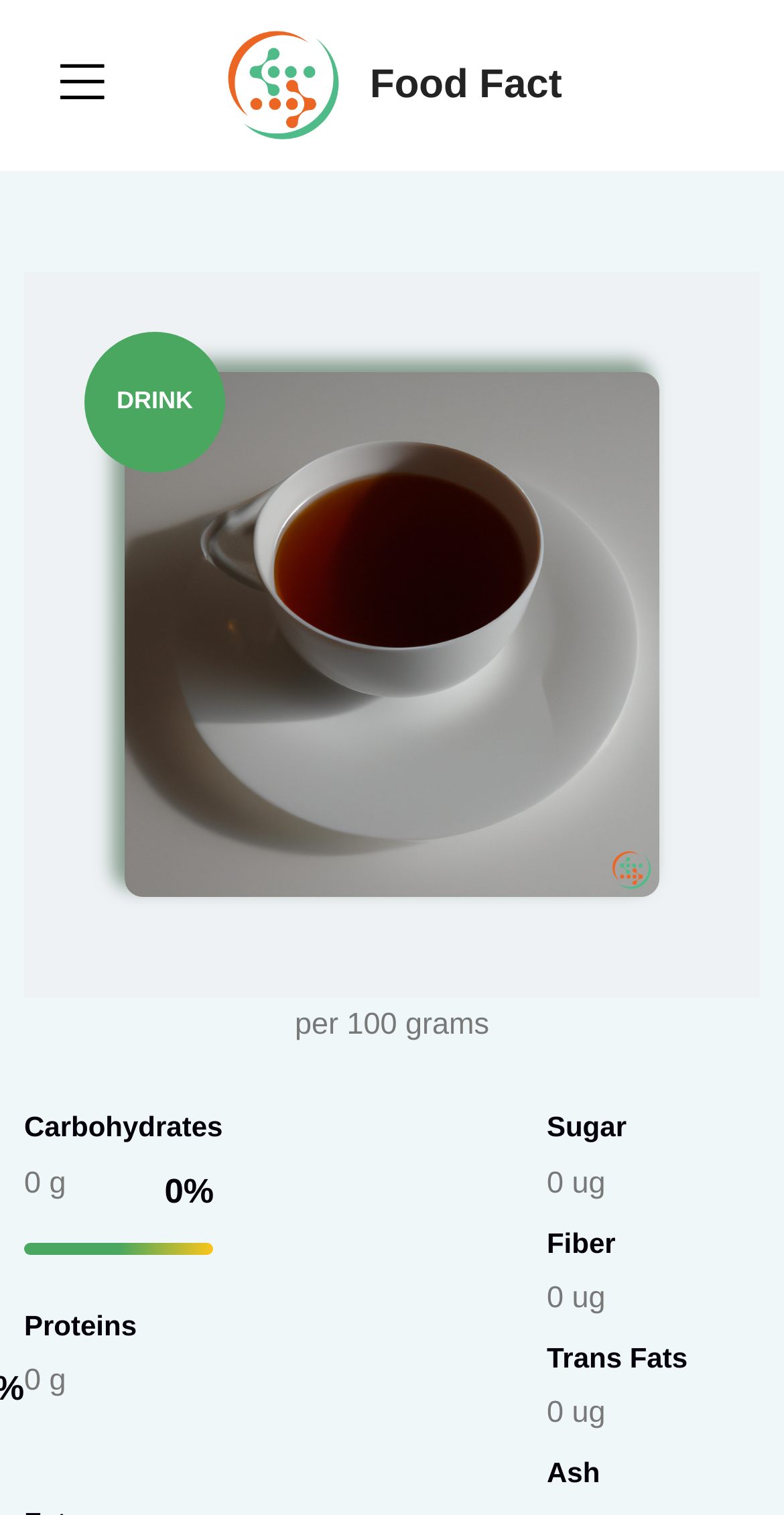What is the serving size for Black Tea nutrition data? Observe the screenshot and provide a one-word or short phrase answer.

per 100 grams